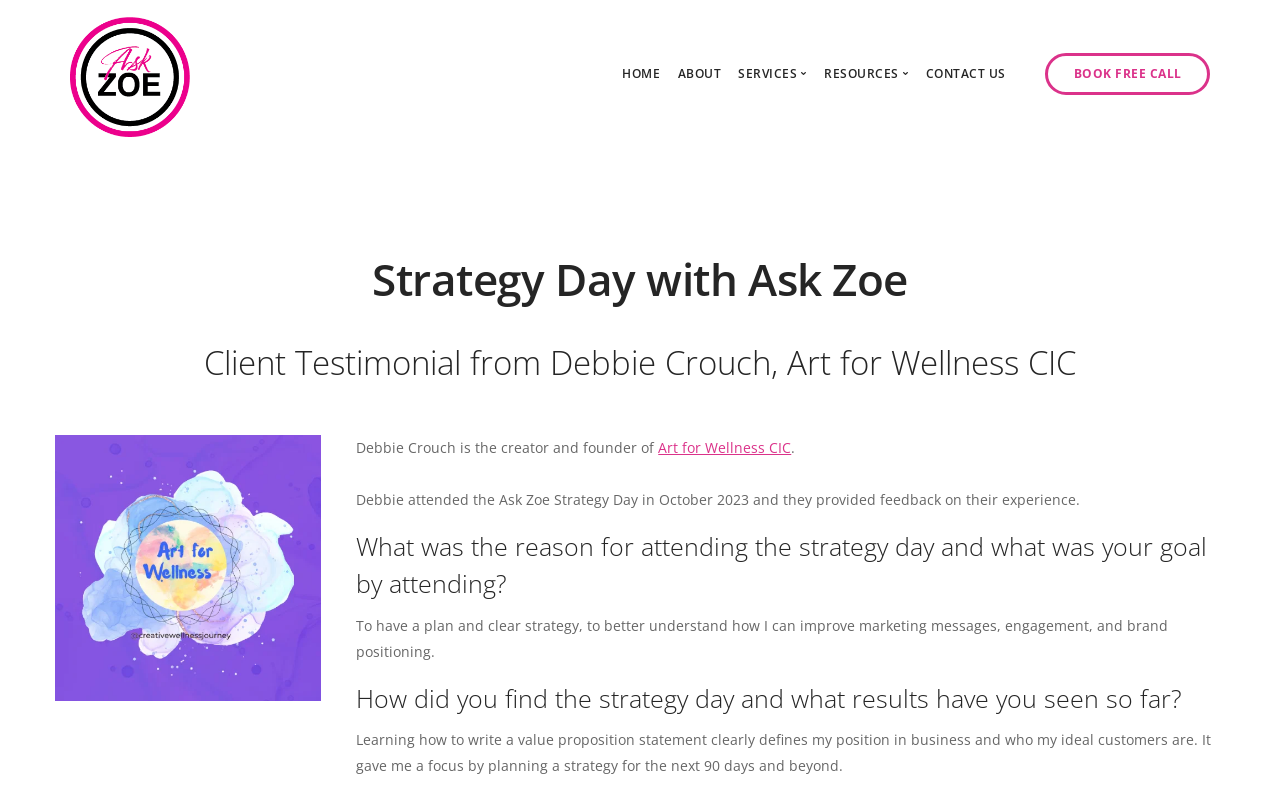Can you pinpoint the bounding box coordinates for the clickable element required for this instruction: "Book a free call"? The coordinates should be four float numbers between 0 and 1, i.e., [left, top, right, bottom].

[0.816, 0.066, 0.945, 0.119]